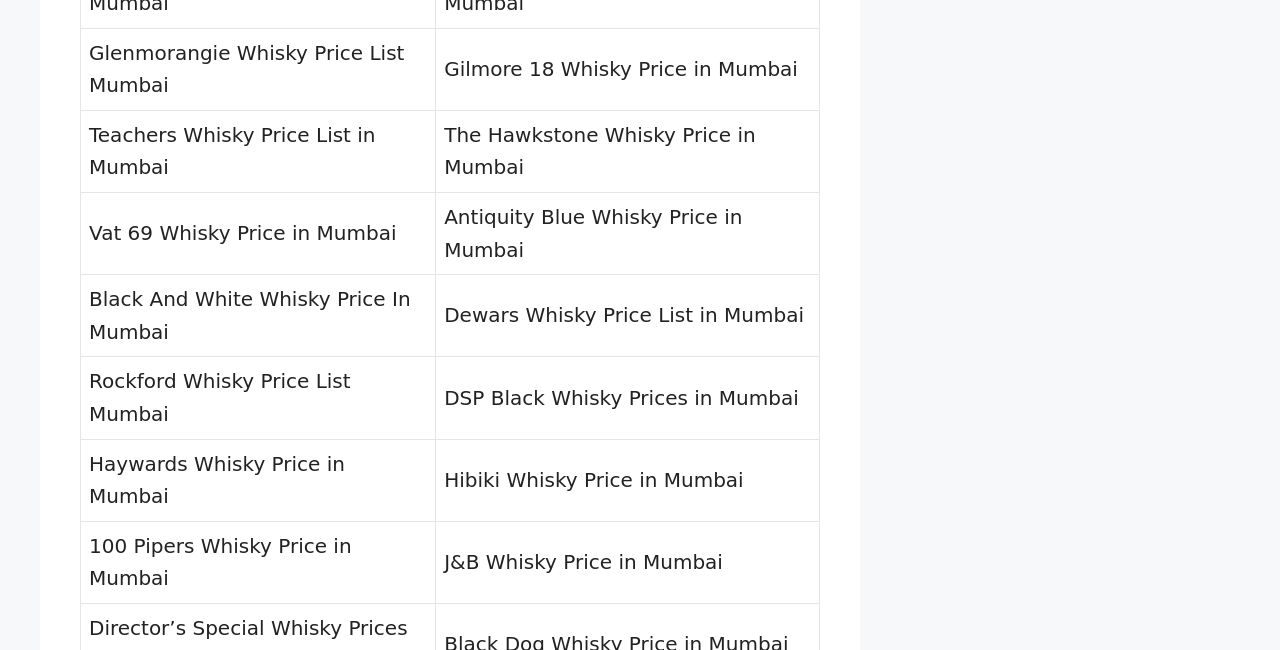Locate the bounding box coordinates of the element I should click to achieve the following instruction: "See Haywards Whisky Price in Mumbai".

[0.07, 0.695, 0.27, 0.782]